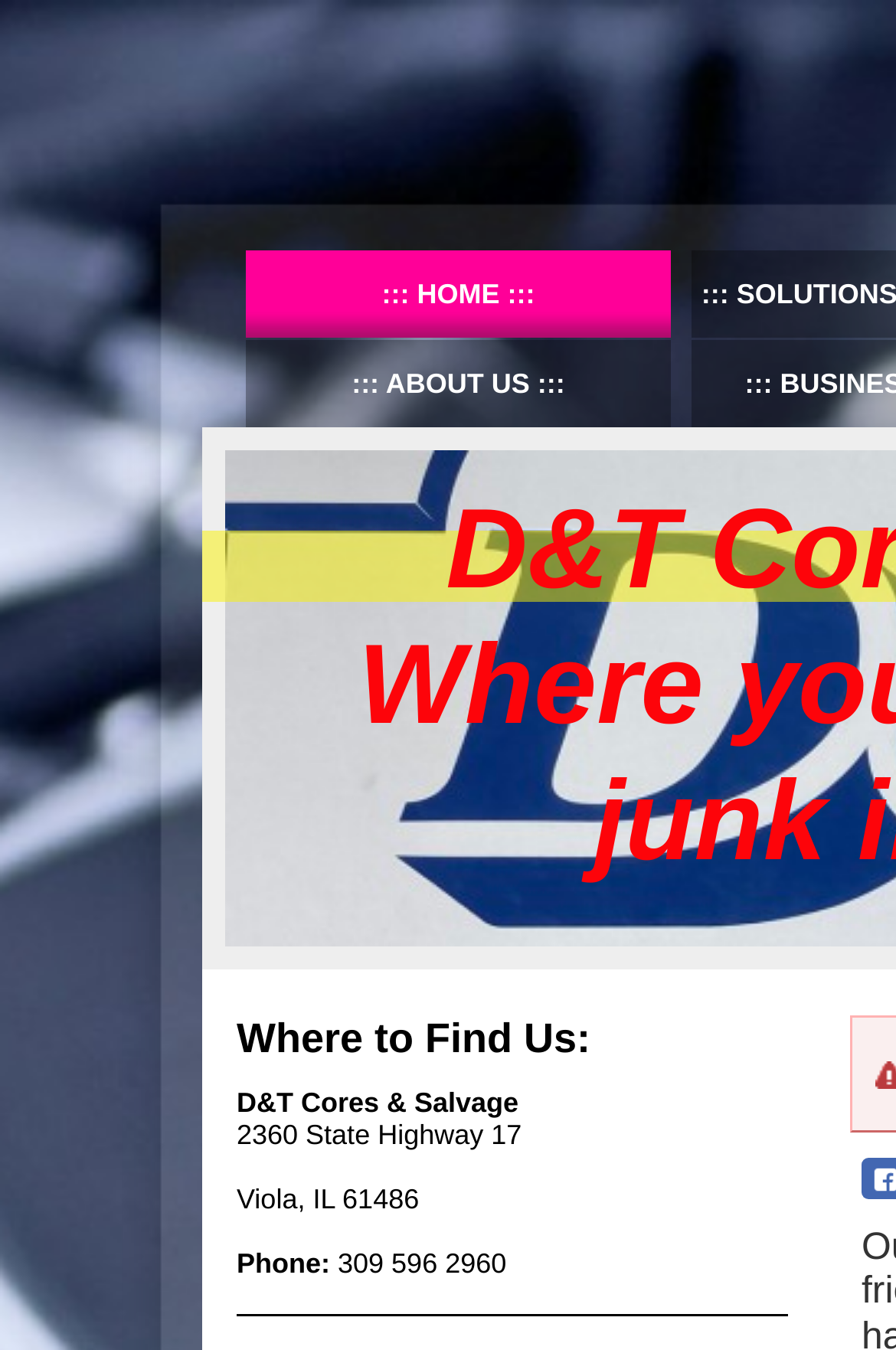Determine the bounding box for the UI element that matches this description: "About Us".

[0.274, 0.252, 0.749, 0.317]